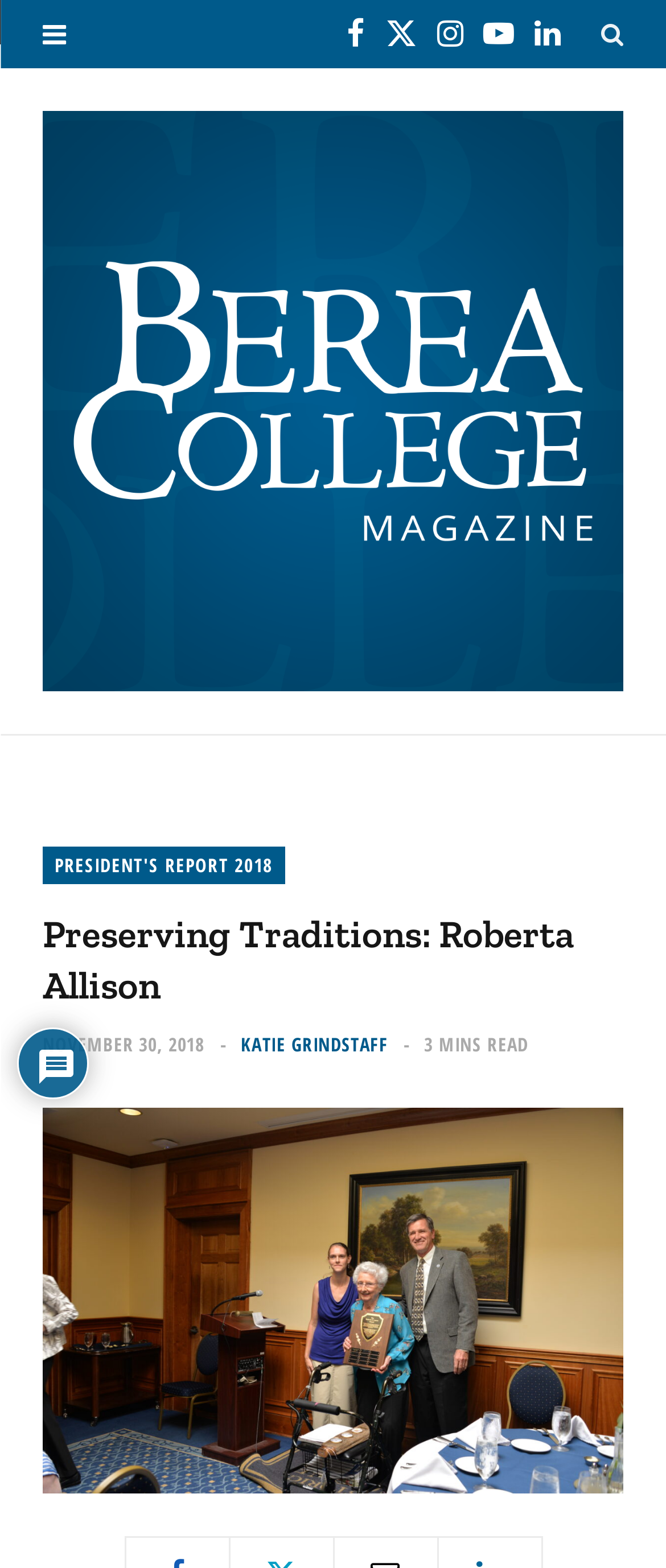What is the title of the article?
Give a one-word or short-phrase answer derived from the screenshot.

Preserving Traditions: Roberta Allison